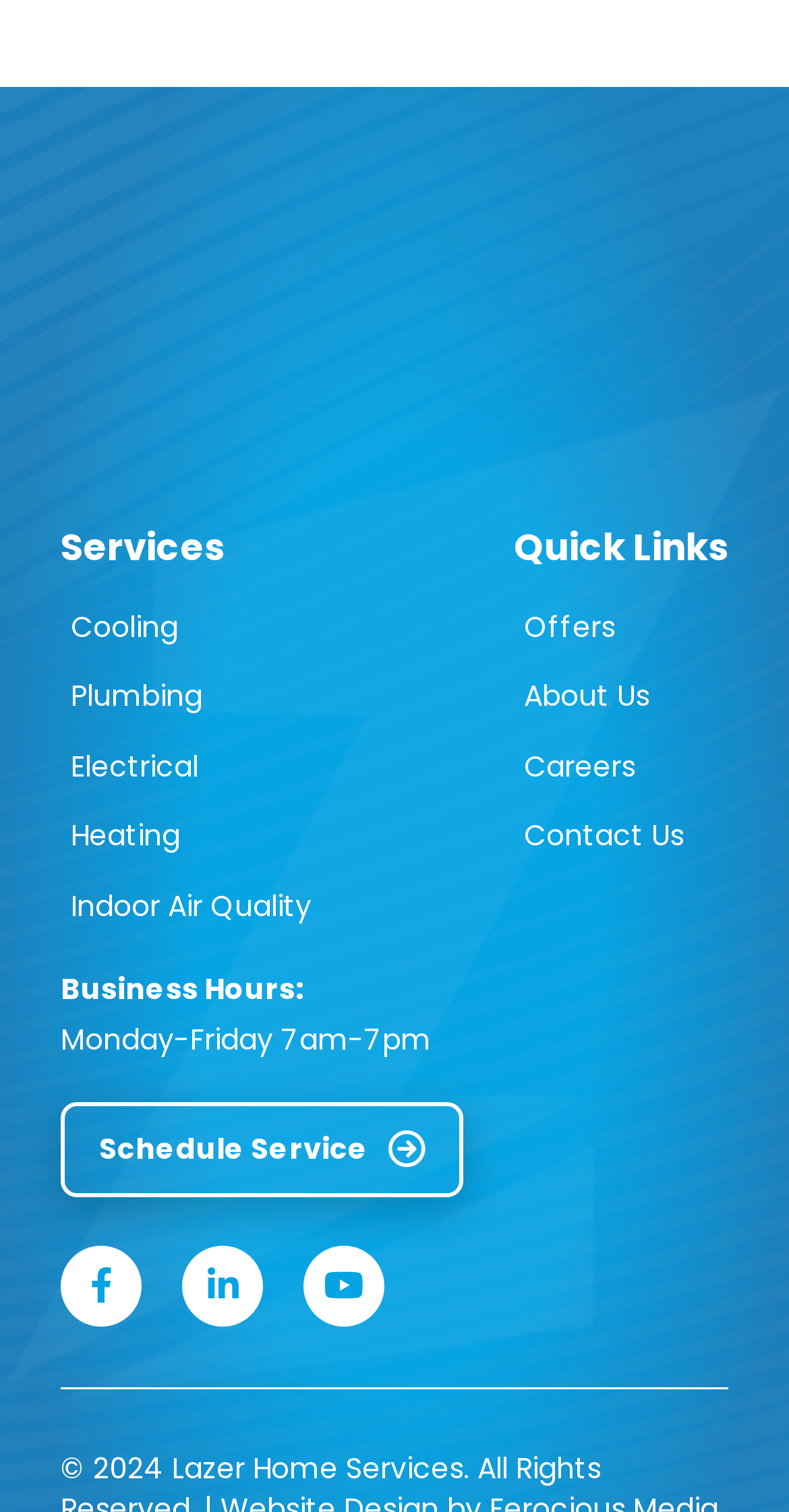Can you specify the bounding box coordinates of the area that needs to be clicked to fulfill the following instruction: "Click on the Services link"?

[0.077, 0.346, 0.285, 0.379]